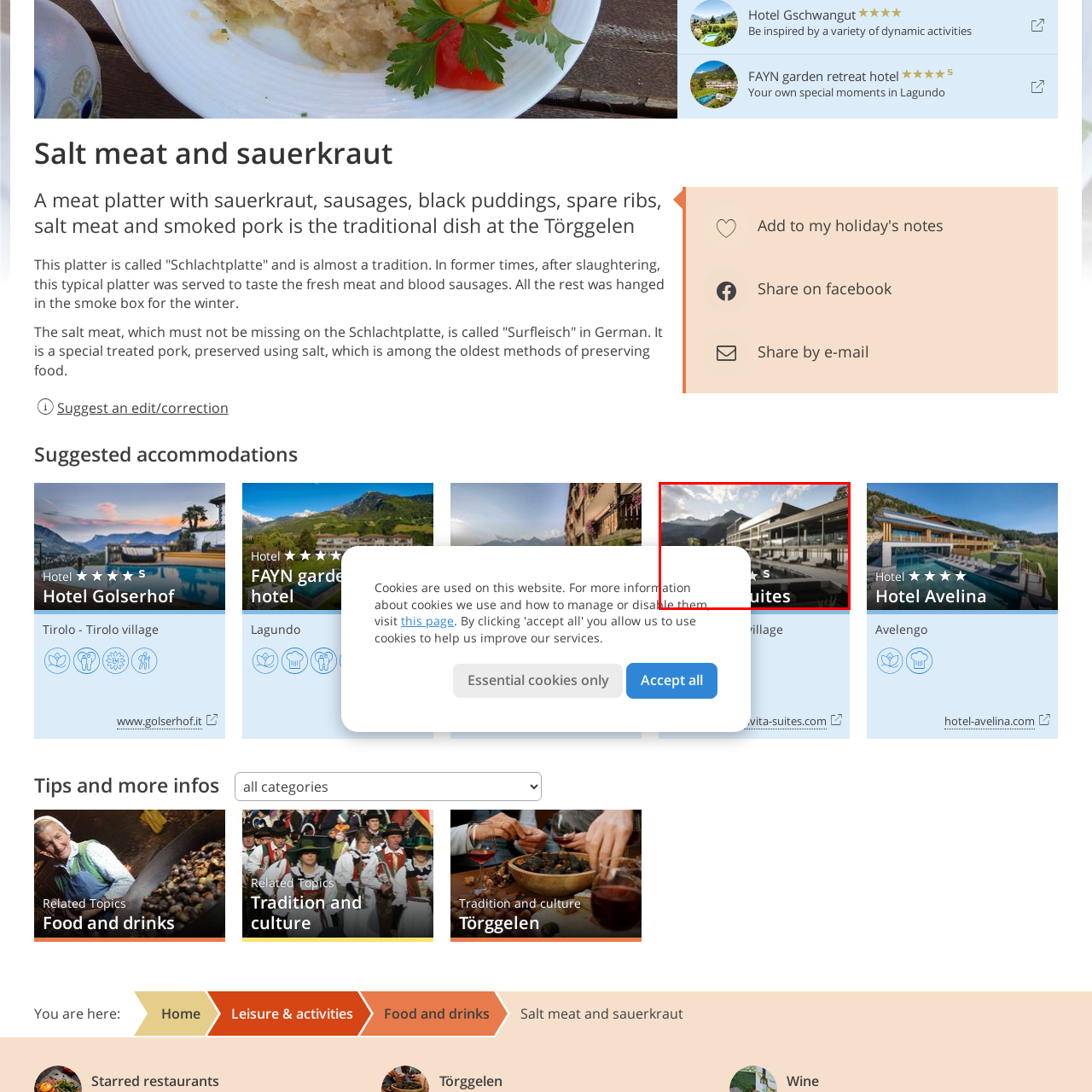What type of design does the hotel feature?
Observe the image inside the red bounding box carefully and formulate a detailed answer based on what you can infer from the visual content.

According to the caption, the SomVita Suites boasts a contemporary design, characterized by sleek lines and expansive glass façades, which creates a modern and luxurious ambiance.